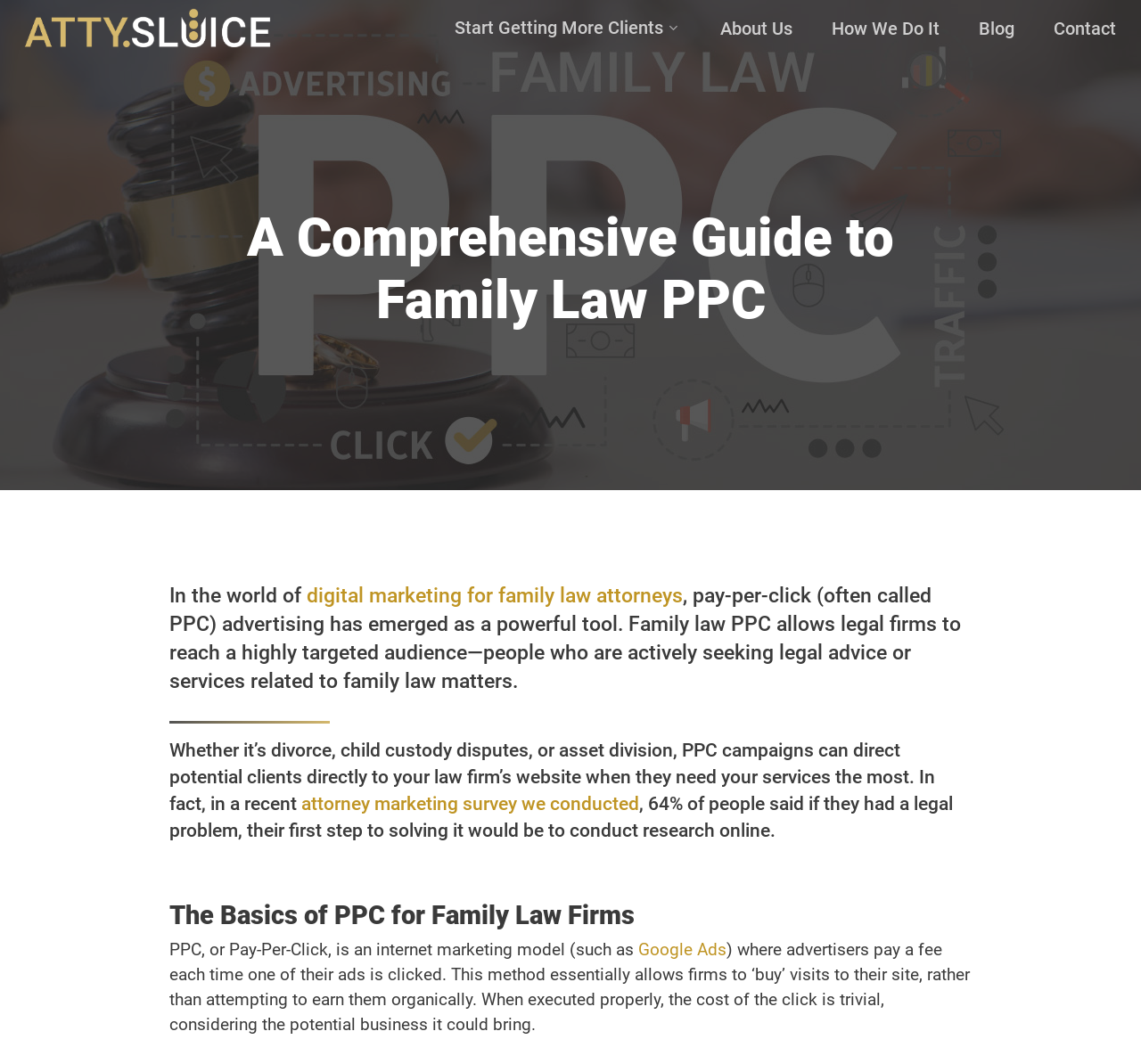Kindly respond to the following question with a single word or a brief phrase: 
What is the name of the platform mentioned as an example of PPC?

Google Ads